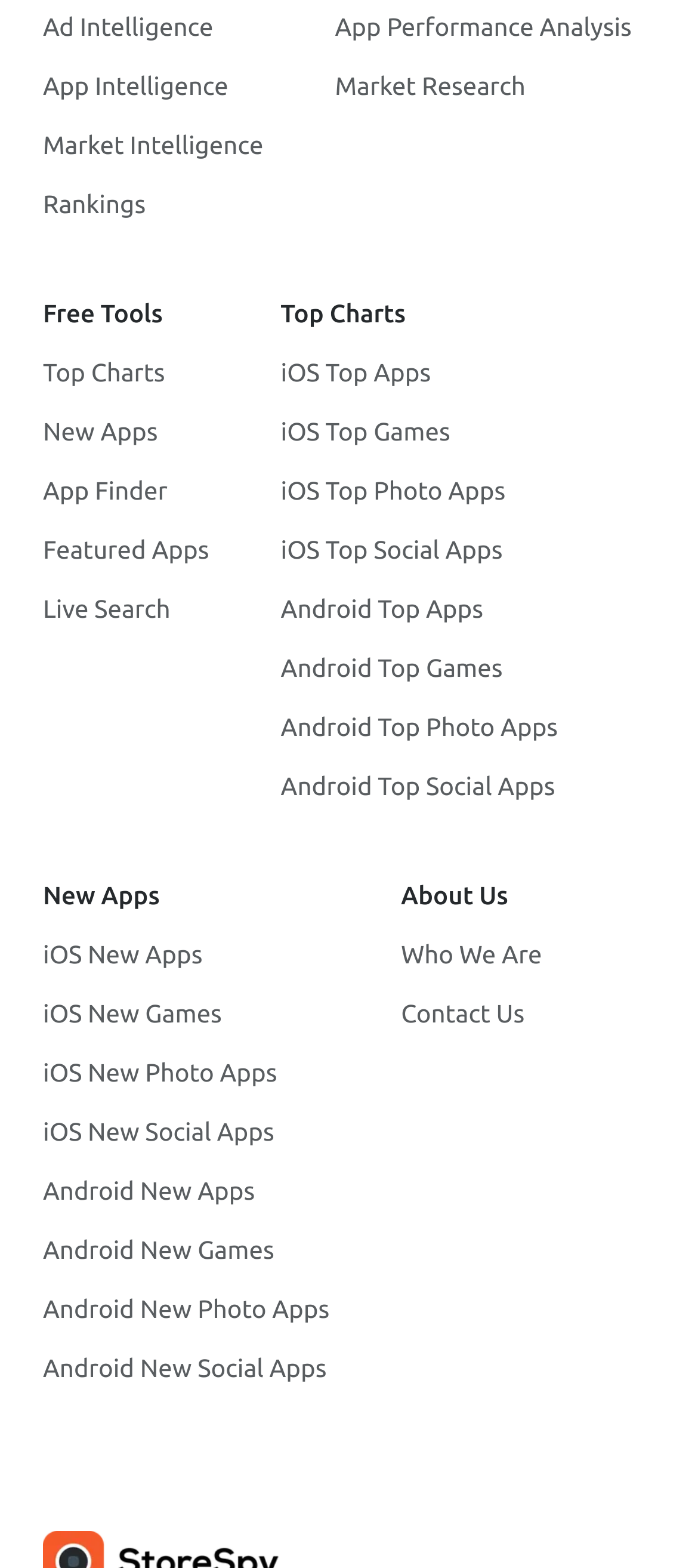Please identify the bounding box coordinates of the element on the webpage that should be clicked to follow this instruction: "View App Performance Analysis". The bounding box coordinates should be given as four float numbers between 0 and 1, formatted as [left, top, right, bottom].

[0.48, 0.008, 0.905, 0.026]